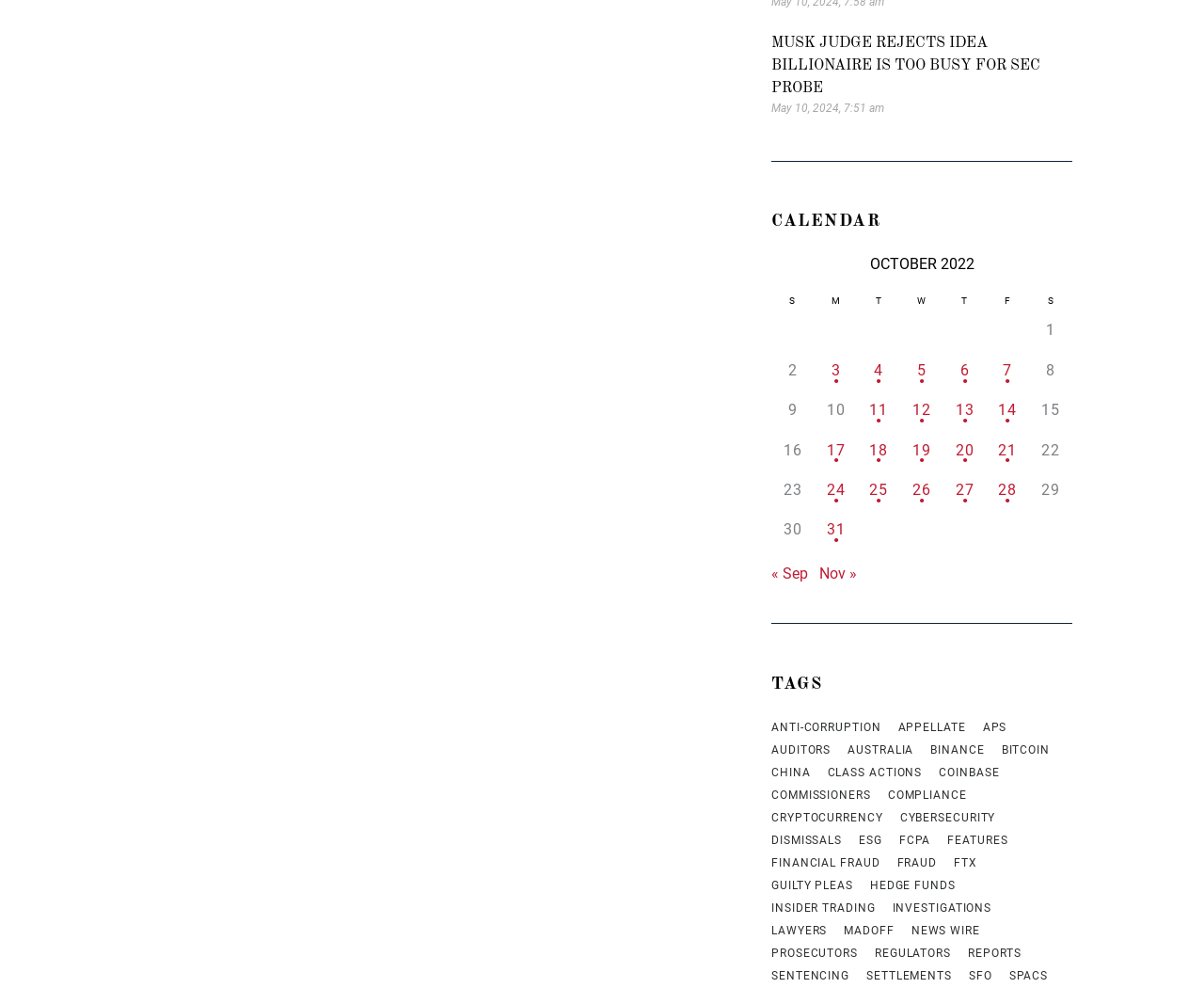Find the bounding box coordinates for the HTML element described in this sentence: "May 10, 2024, 7:51 am". Provide the coordinates as four float numbers between 0 and 1, in the format [left, top, right, bottom].

[0.641, 0.102, 0.734, 0.116]